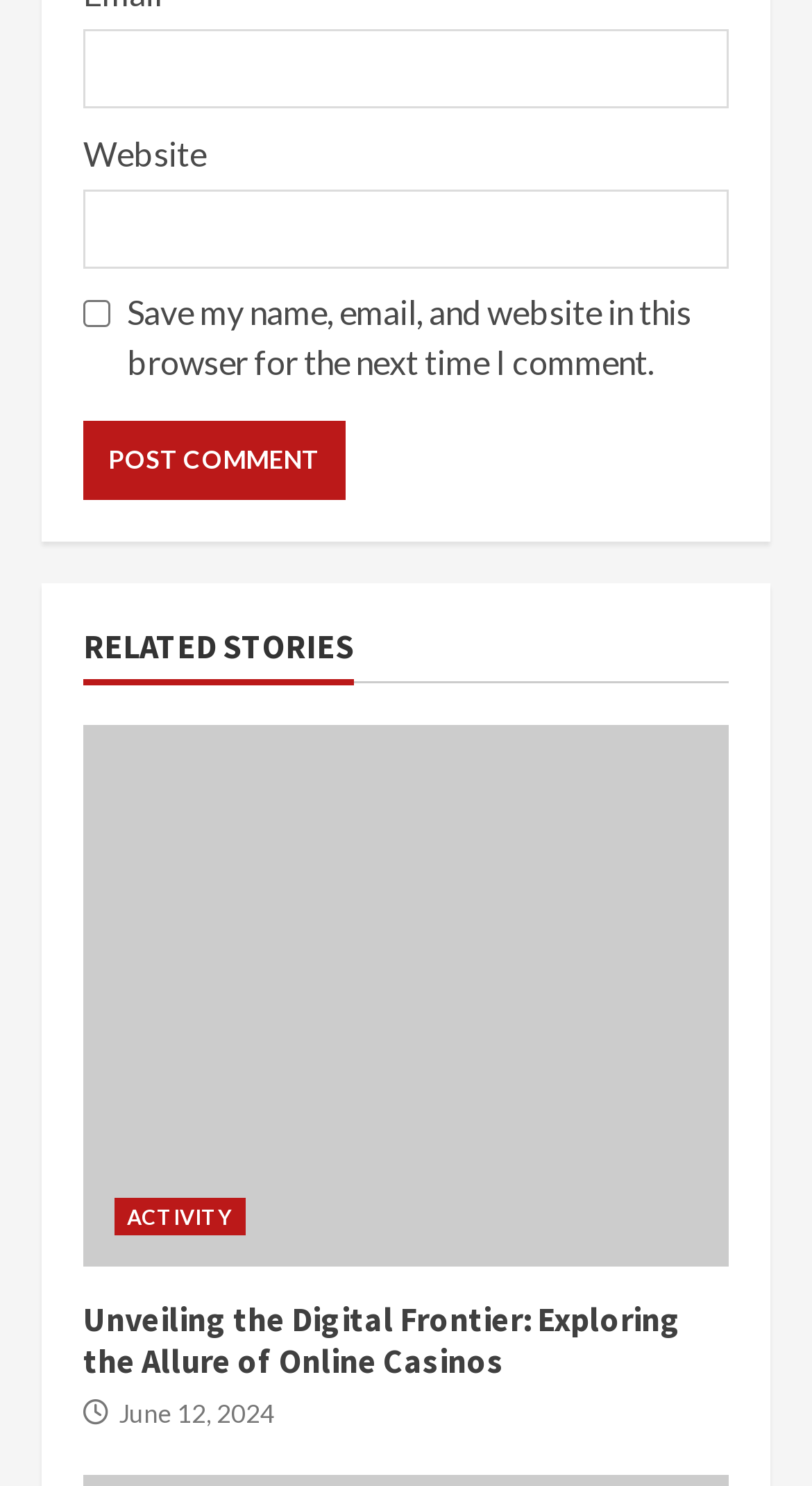What is the title of the related story?
Look at the image and respond with a one-word or short phrase answer.

Unveiling the Digital Frontier